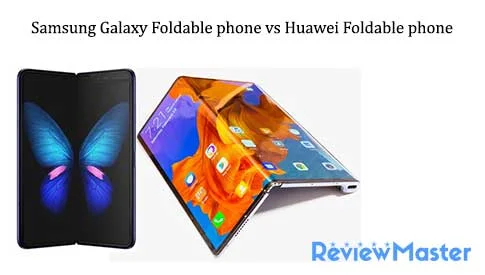What is the purpose of the title above the image?
Provide a short answer using one word or a brief phrase based on the image.

indicates a review analysis